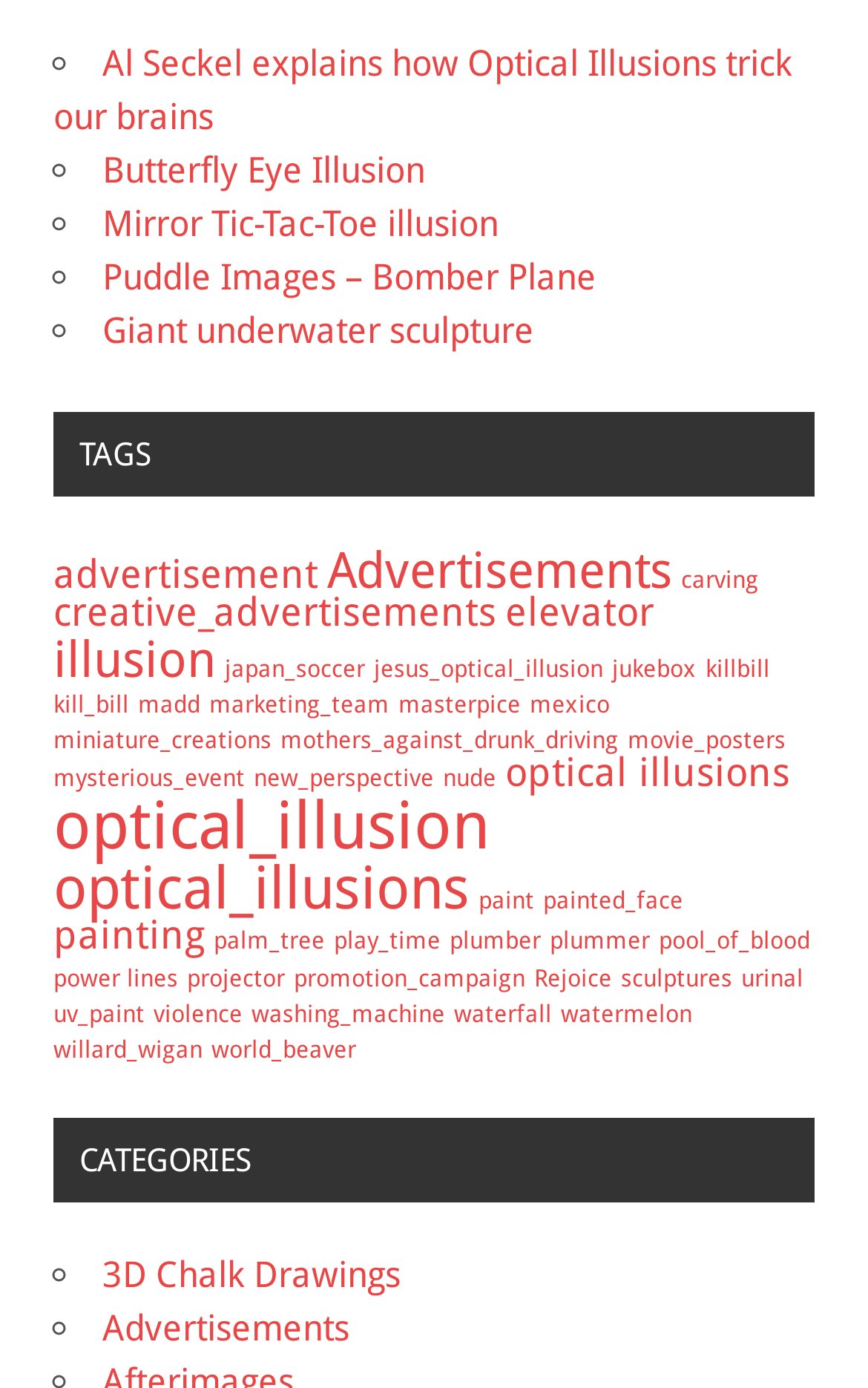What is the first optical illusion link?
Could you answer the question in a detailed manner, providing as much information as possible?

I looked at the list of links and found that the first link related to optical illusions is 'Al Seckel explains how Optical Illusions trick our brains'.